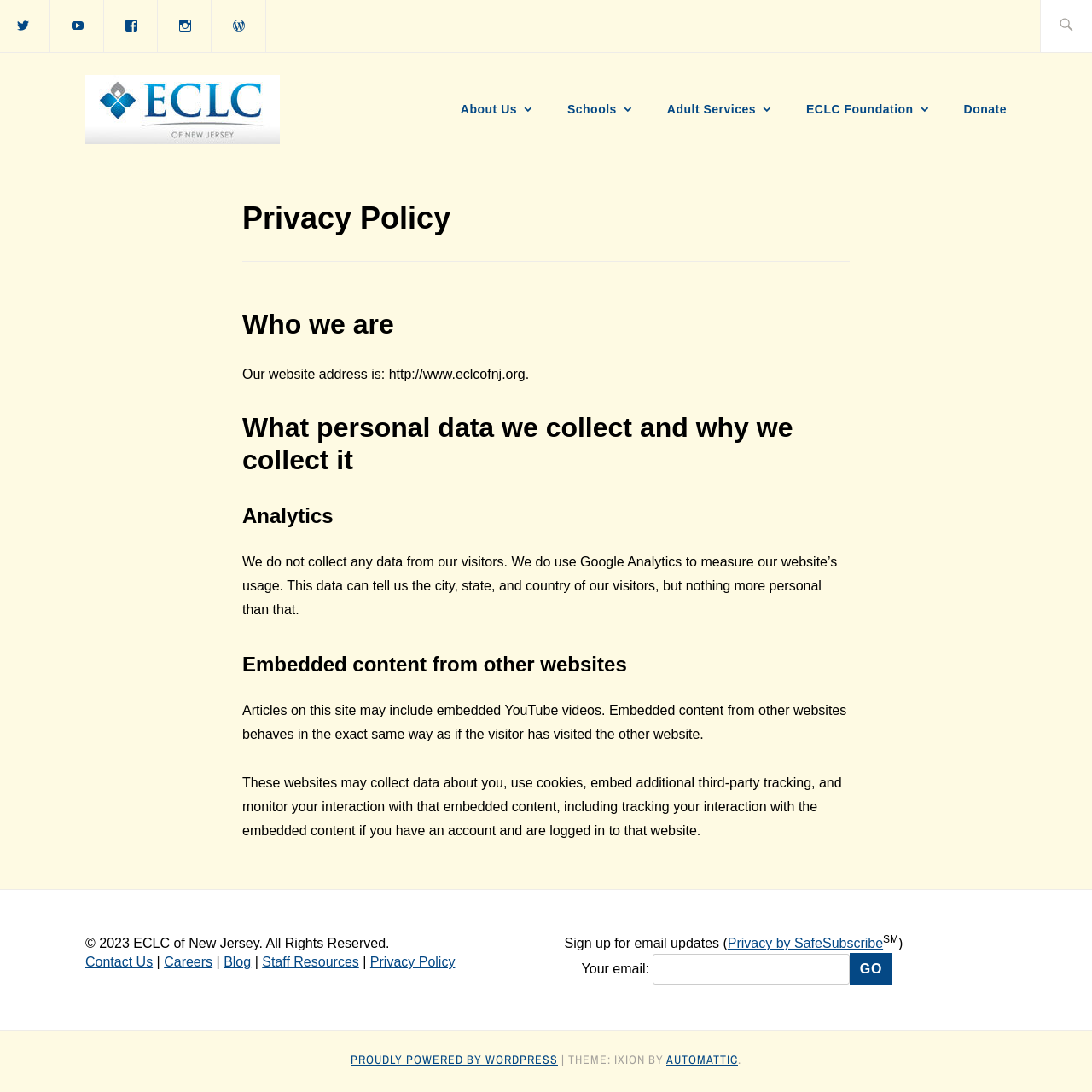Answer the question below using just one word or a short phrase: 
What is the purpose of Google Analytics?

To measure website usage